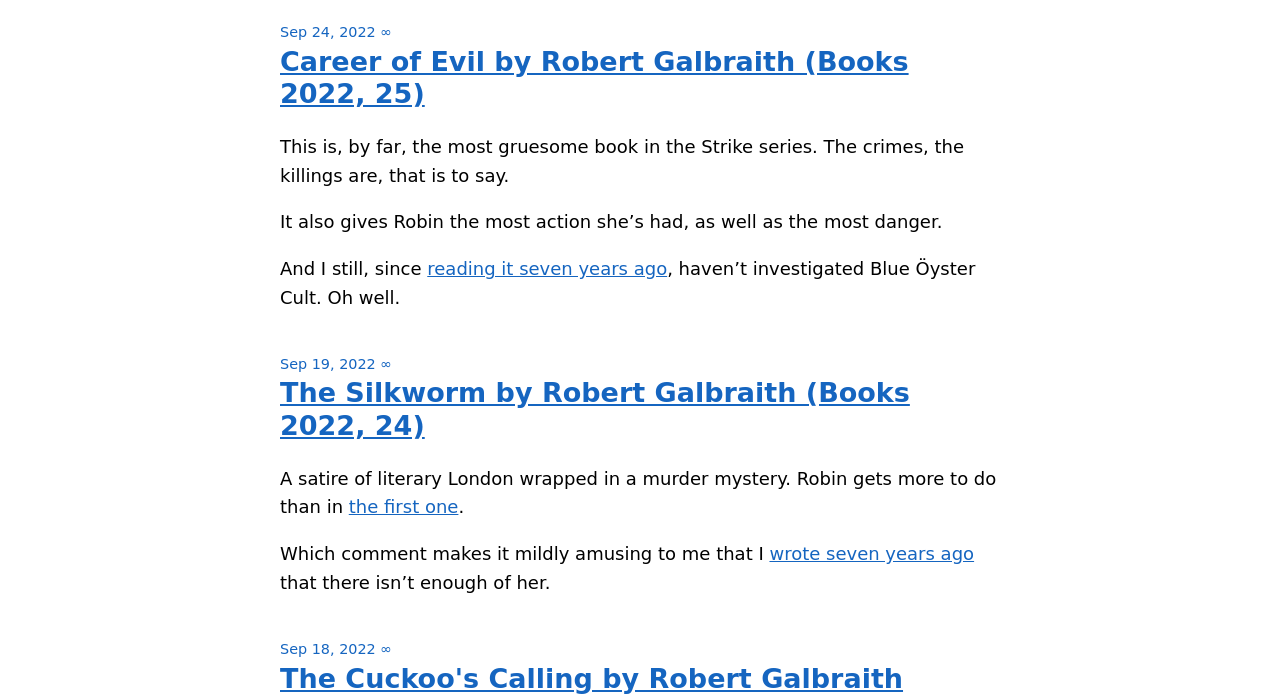What is the title of the first book reviewed?
Refer to the screenshot and deliver a thorough answer to the question presented.

The first book review on the webpage has a heading that says 'Career of Evil by Robert Galbraith (Books 2022, 25)', which suggests that the title of the first book reviewed is 'Career of Evil by Robert Galbraith'.